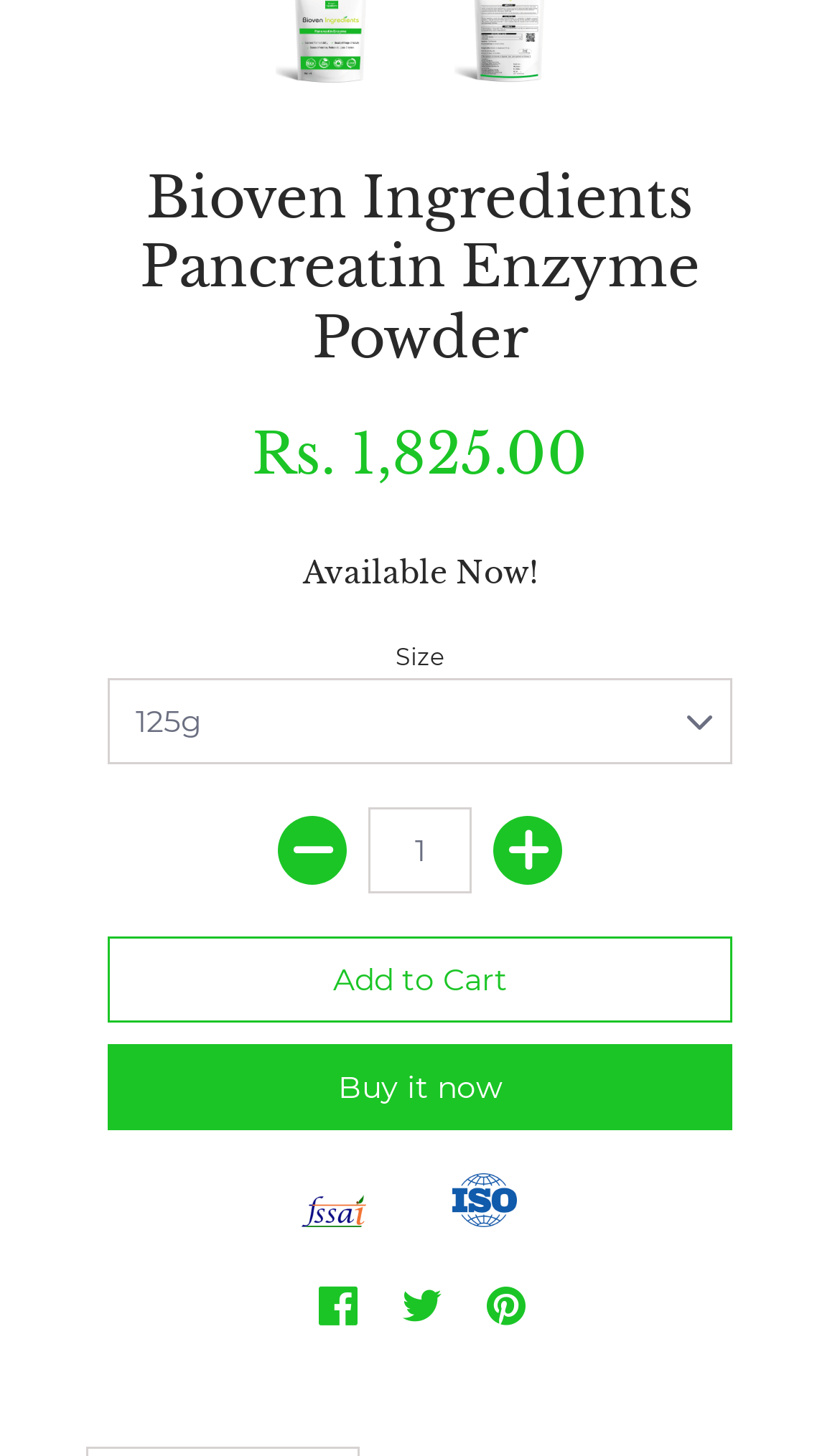What is the purpose of the 'Add to Cart' button?
Please give a well-detailed answer to the question.

I inferred the purpose of the 'Add to Cart' button by its text and location on the page, which suggests that it is used to add the product to the shopping cart.